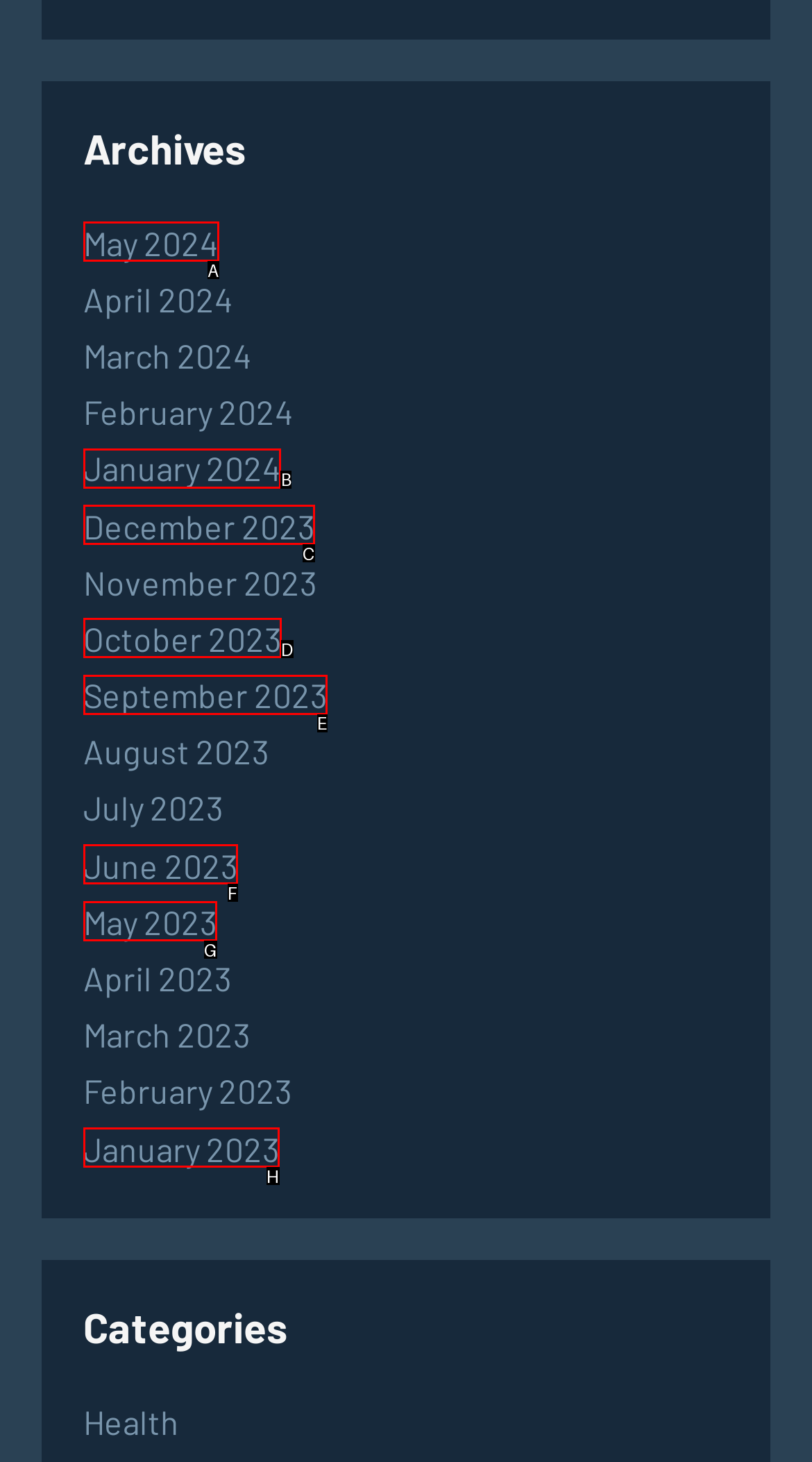To complete the task: view archives for January 2024, which option should I click? Answer with the appropriate letter from the provided choices.

B